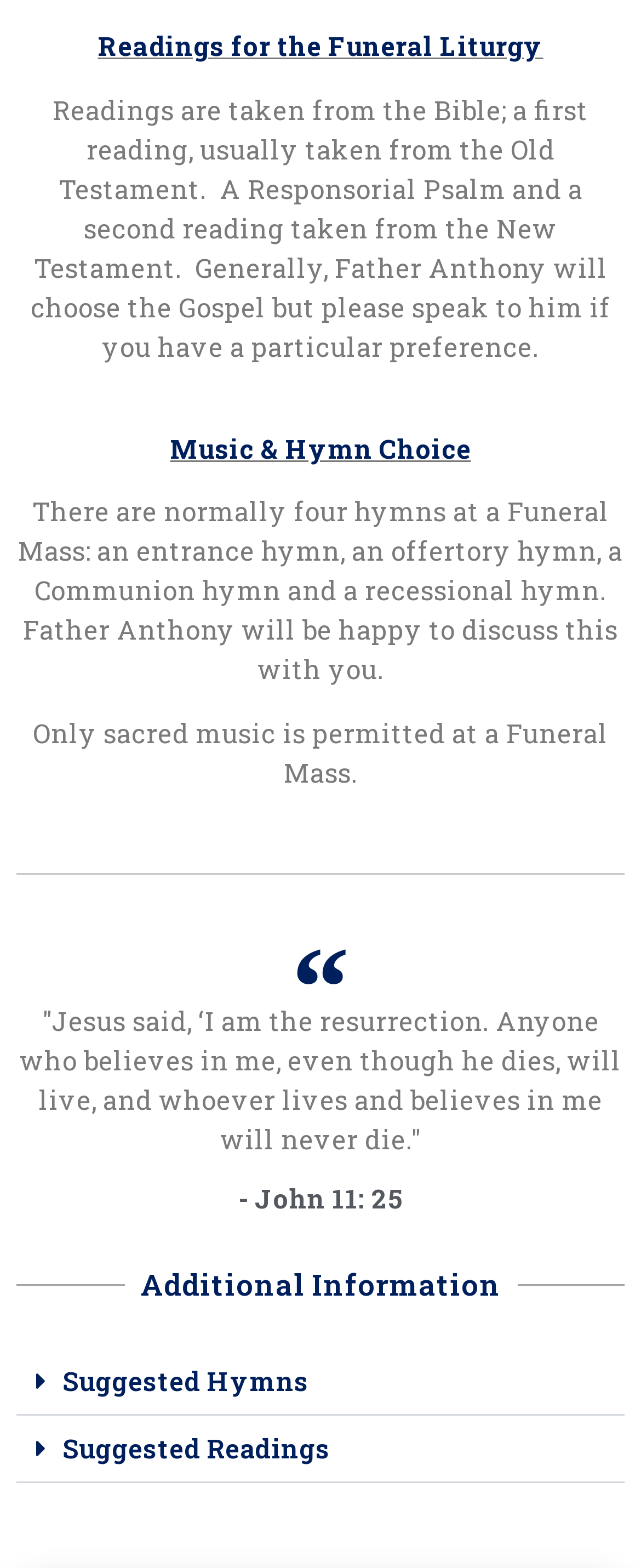With reference to the screenshot, provide a detailed response to the question below:
What is the quote from John 11:25?

The quote from John 11:25 is 'Jesus said, 'I am the resurrection. Anyone who believes in me, even though he dies, will live, and whoever lives and believes in me will never die.''